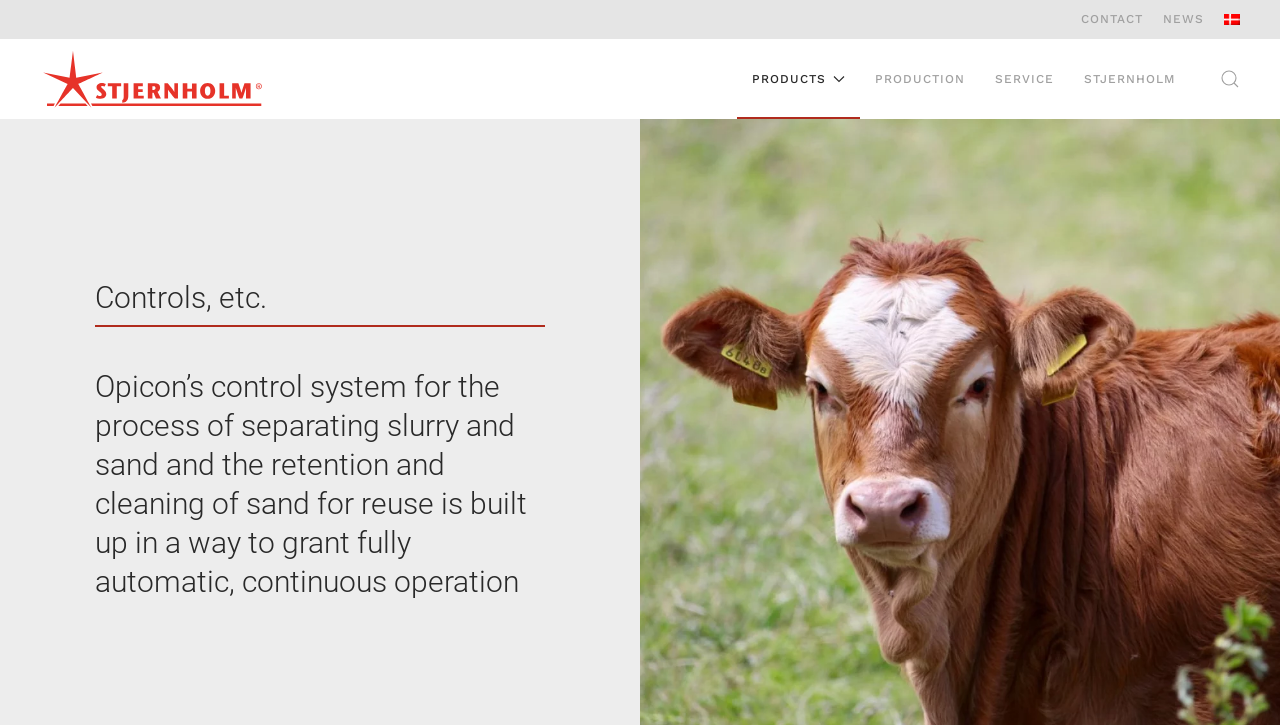Please identify the bounding box coordinates of the region to click in order to complete the given instruction: "Select Danish language". The coordinates should be four float numbers between 0 and 1, i.e., [left, top, right, bottom].

[0.956, 0.019, 0.969, 0.035]